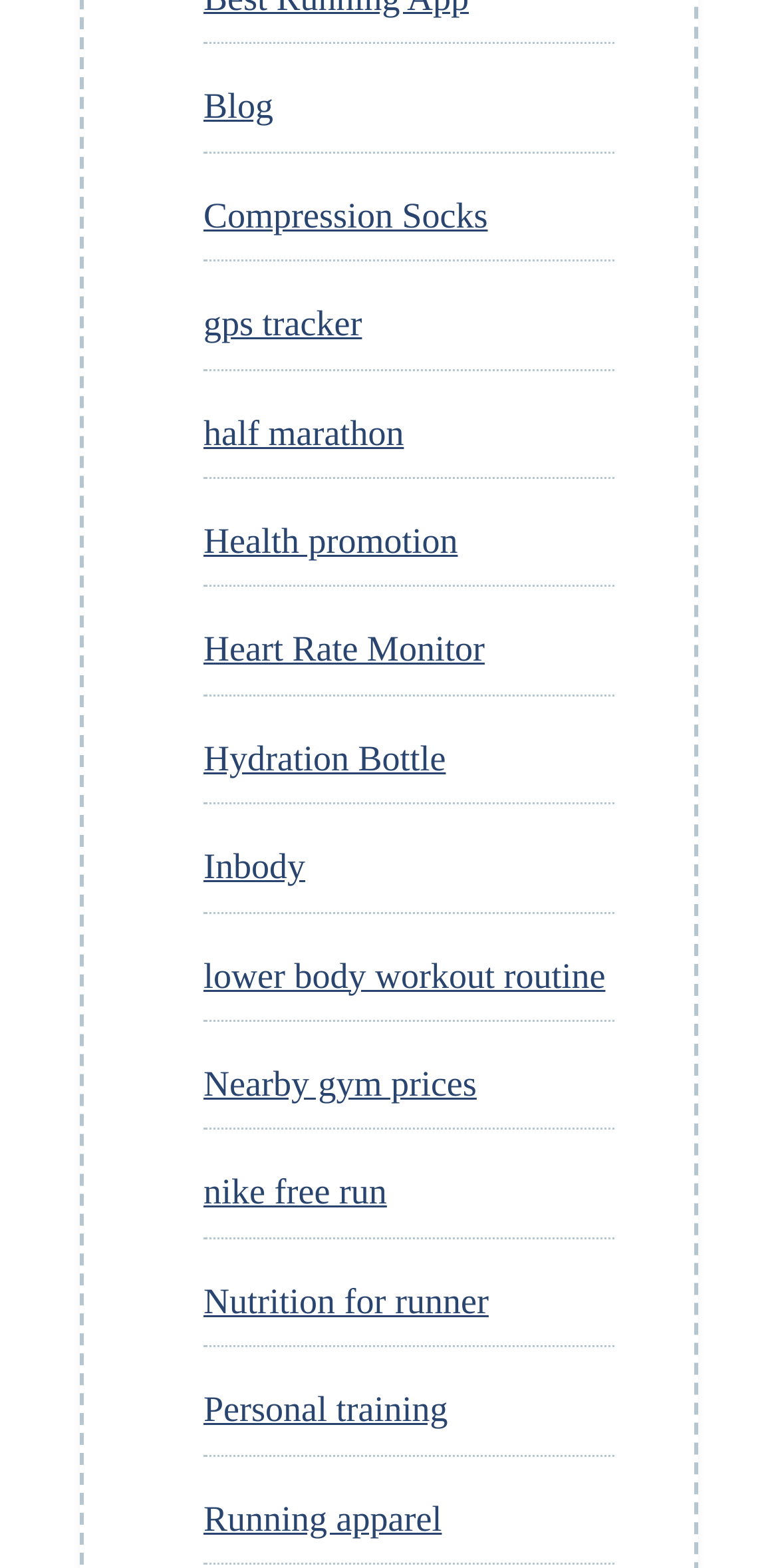Find the bounding box coordinates for the area that should be clicked to accomplish the instruction: "Click on the 'Blog' link".

[0.262, 0.055, 0.351, 0.081]